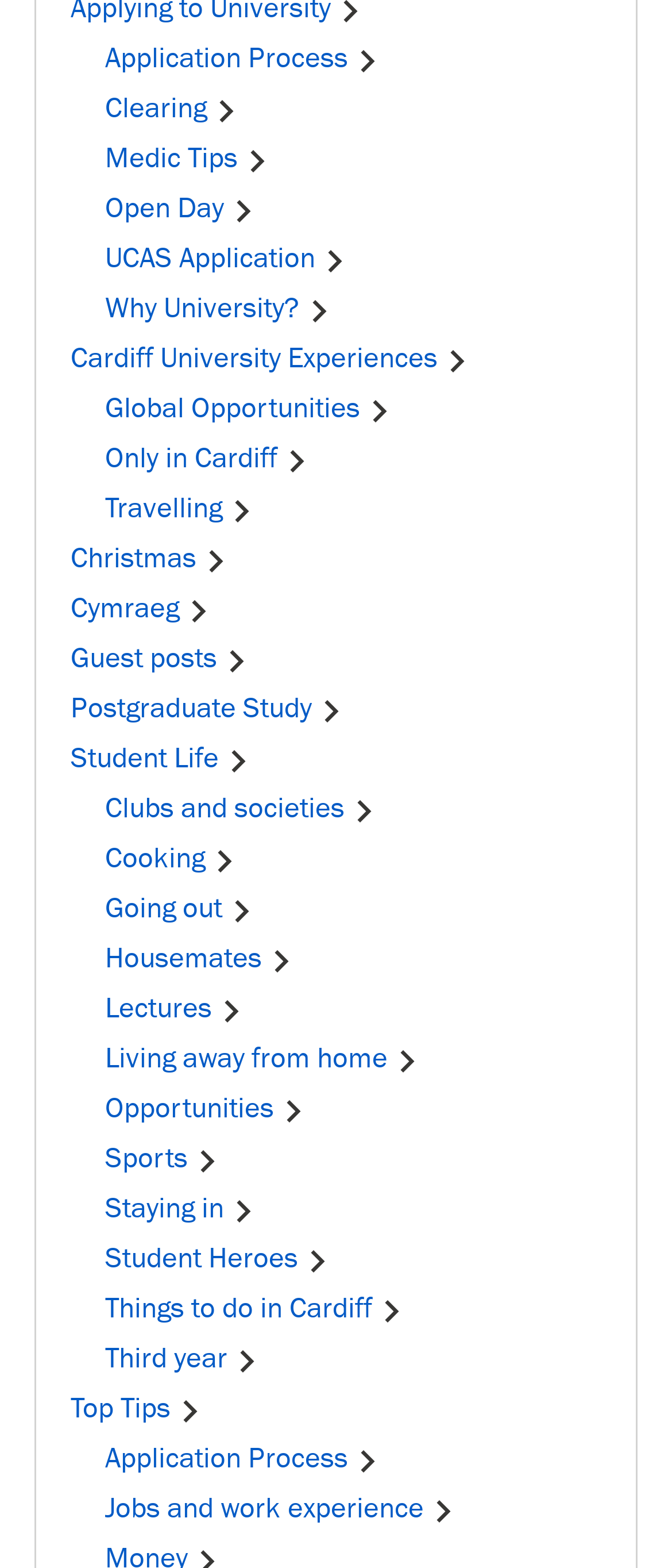Show me the bounding box coordinates of the clickable region to achieve the task as per the instruction: "Discover Things to do in Cardiff".

[0.156, 0.824, 0.613, 0.846]